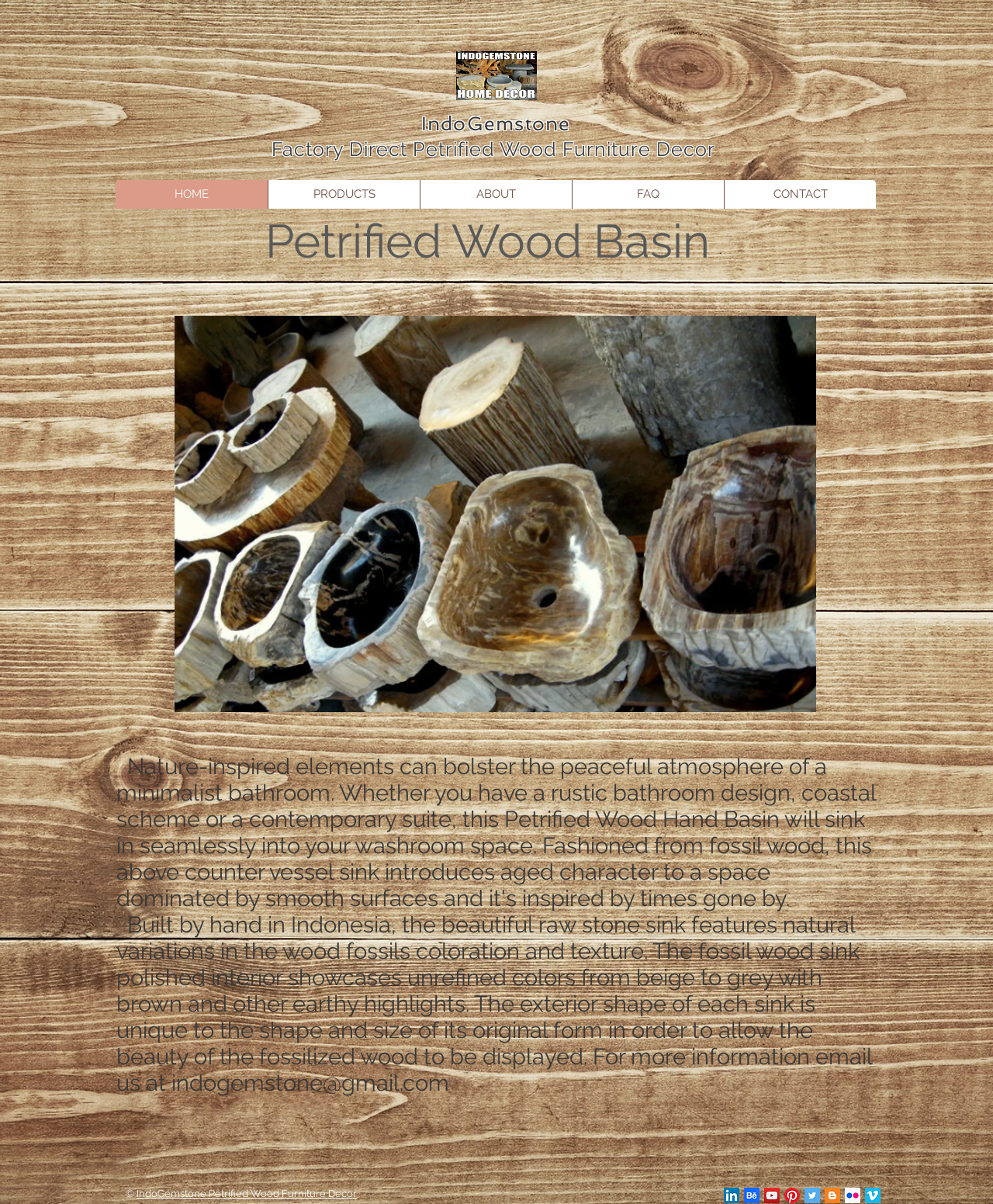Find the bounding box coordinates of the element to click in order to complete this instruction: "Go to the HOME page". The bounding box coordinates must be four float numbers between 0 and 1, denoted as [left, top, right, bottom].

[0.116, 0.149, 0.27, 0.173]